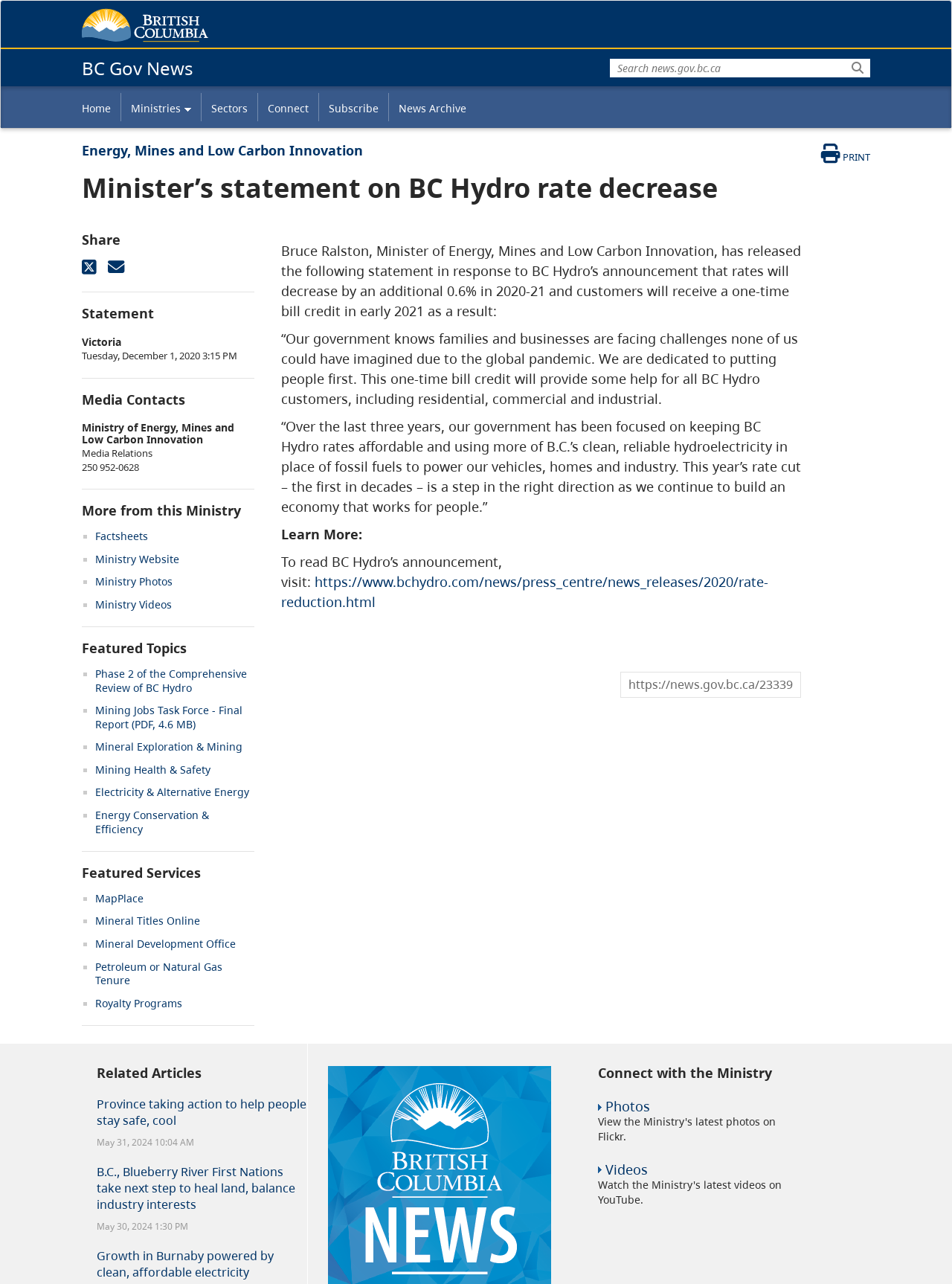Find and specify the bounding box coordinates that correspond to the clickable region for the instruction: "Print this page".

[0.844, 0.112, 0.914, 0.128]